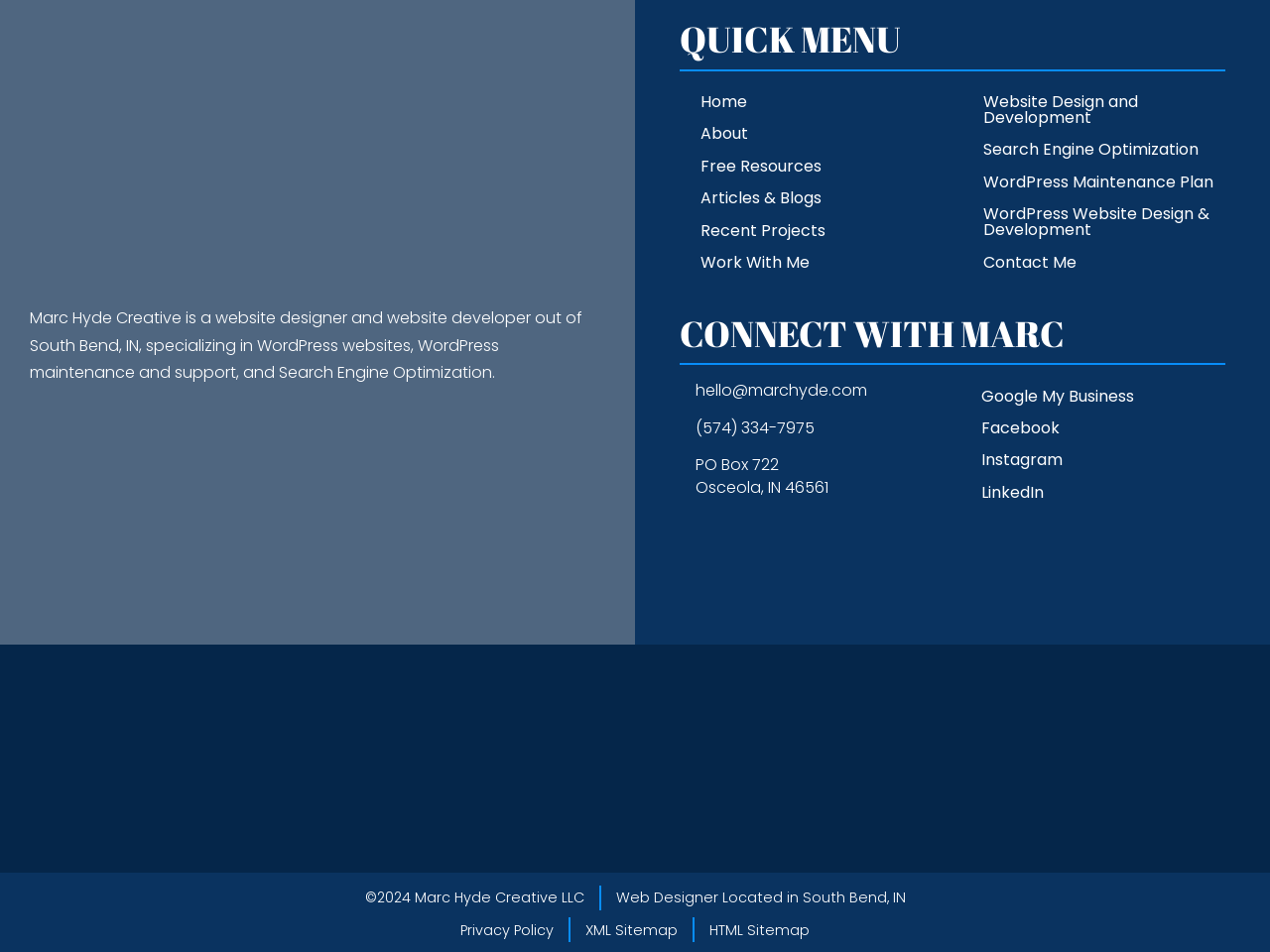Please identify the bounding box coordinates of the clickable region that I should interact with to perform the following instruction: "Check the 'Website Design and Development' service". The coordinates should be expressed as four float numbers between 0 and 1, i.e., [left, top, right, bottom].

[0.758, 0.09, 0.965, 0.141]